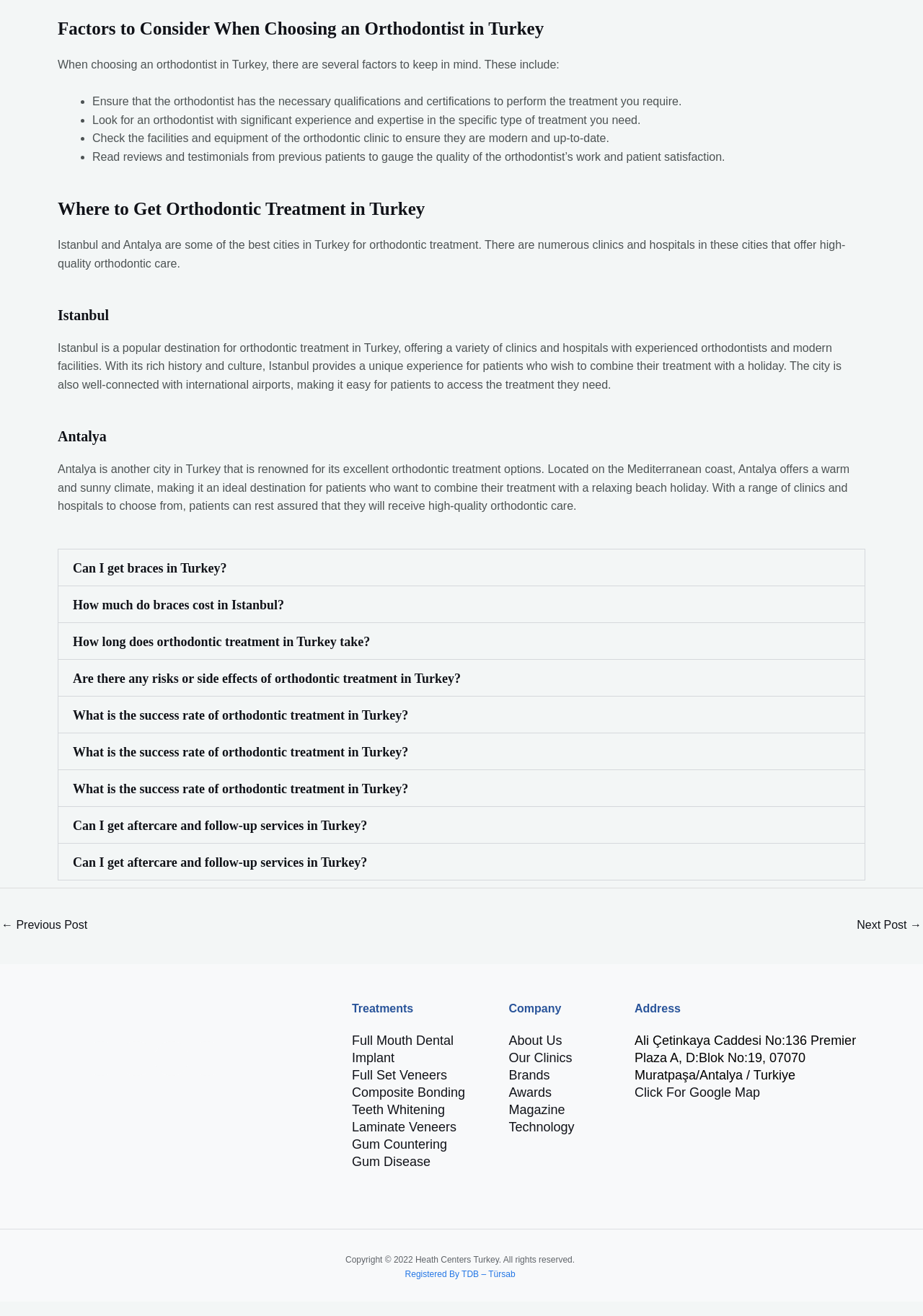Please locate the bounding box coordinates of the region I need to click to follow this instruction: "Learn about 'Where to Get Orthodontic Treatment in Turkey'".

[0.062, 0.169, 0.938, 0.187]